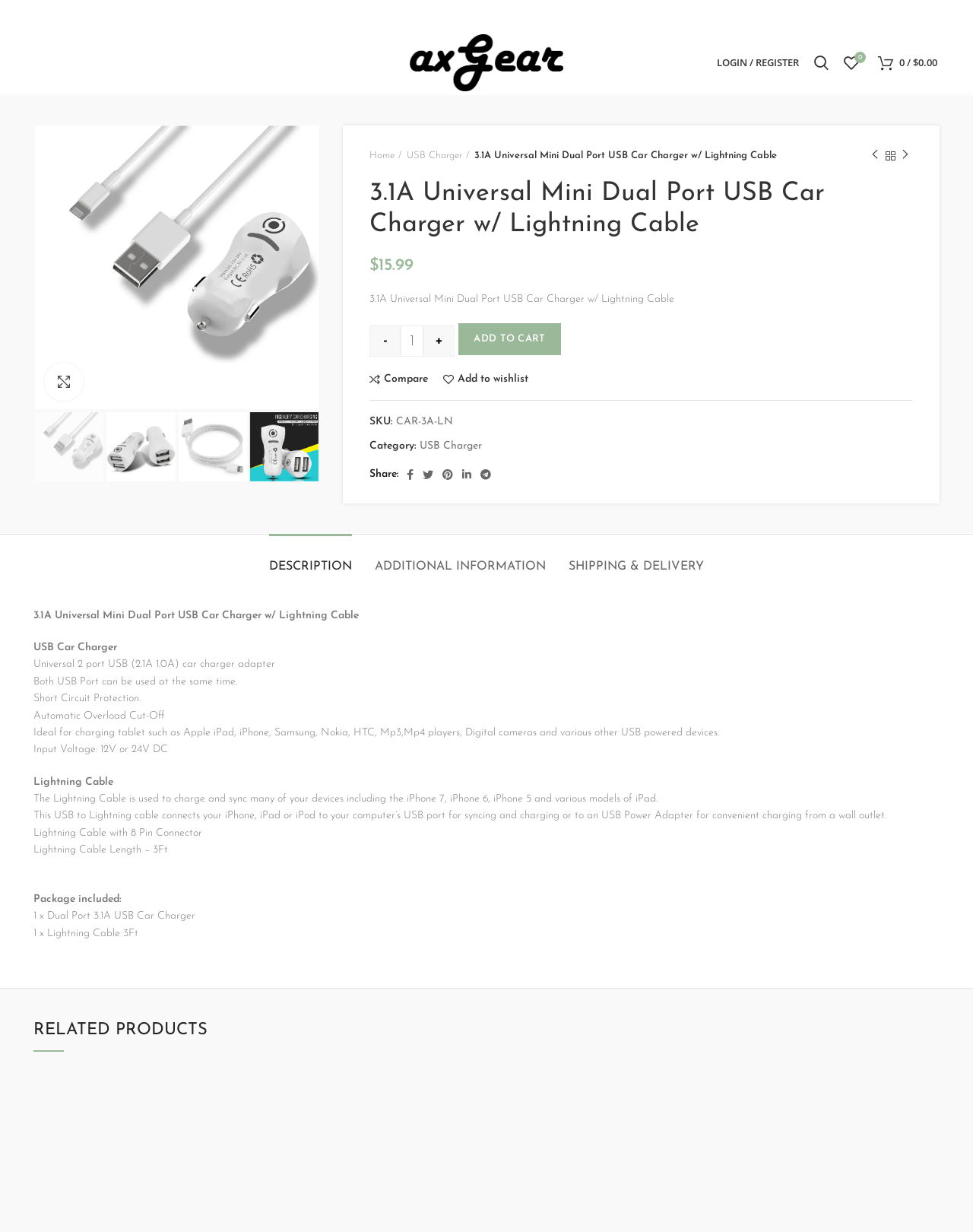Please examine the image and answer the question with a detailed explanation:
What is the type of cable included in the package?

I found the information about the package included in the product description, which mentions '1 x Lightning Cable 3Ft'. This indicates that the type of cable included in the package is a Lightning Cable.